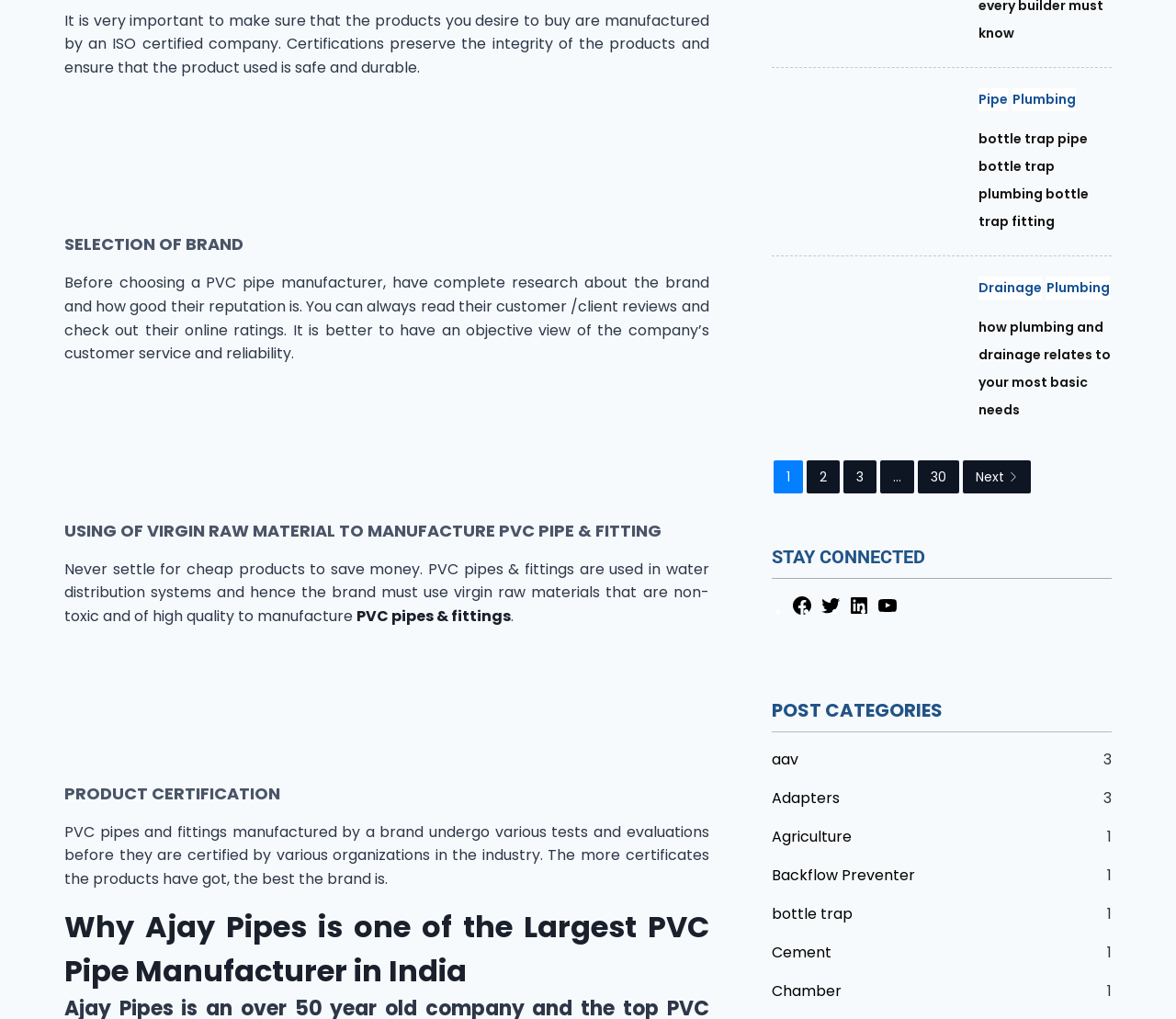What is the purpose of using virgin raw materials in PVC pipe manufacturing?
Give a detailed and exhaustive answer to the question.

According to the webpage, virgin raw materials should be used in PVC pipe manufacturing to ensure that the products are non-toxic and of high quality. This is mentioned in the section 'USING OF VIRGIN RAW MATERIAL TO MANUFACTURE PVC PIPE & FITTING'.